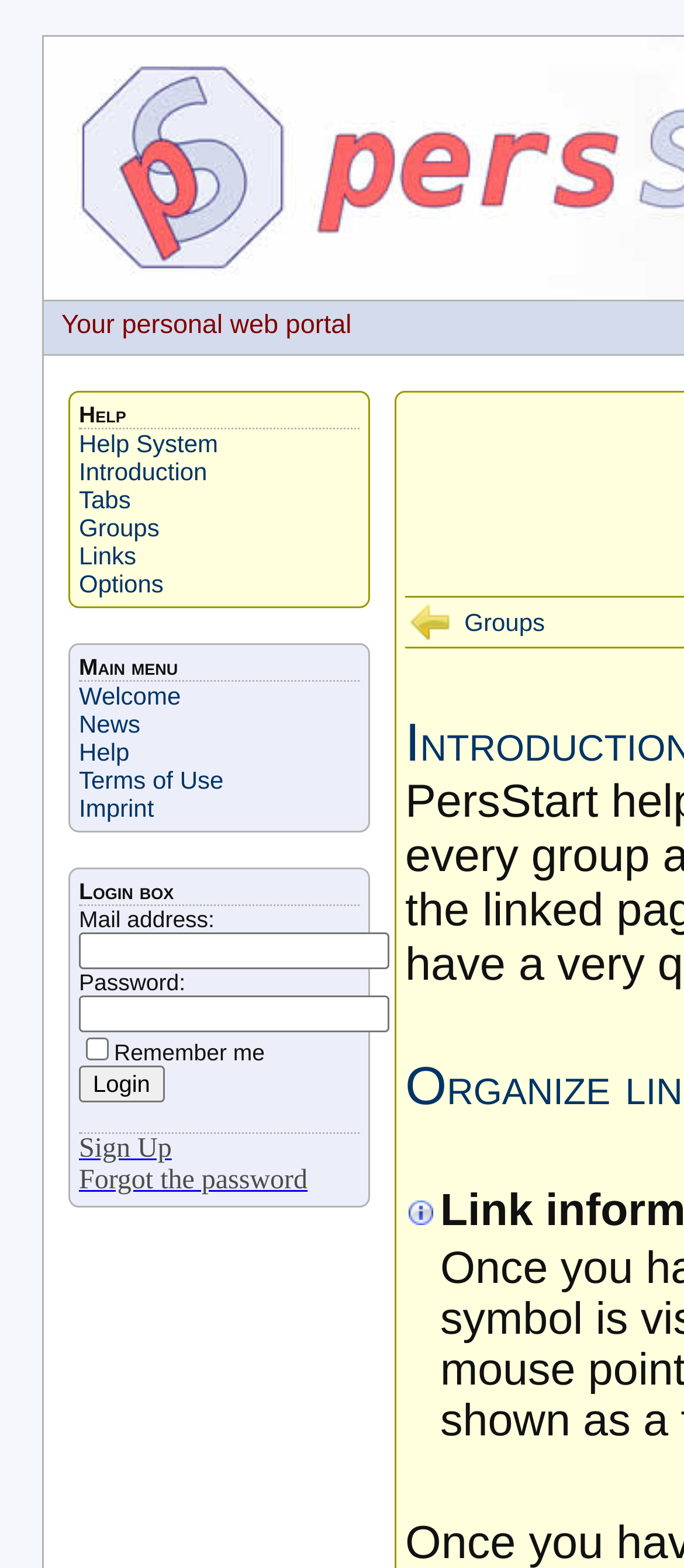What is the label of the first textbox?
Give a single word or phrase answer based on the content of the image.

Mail address: